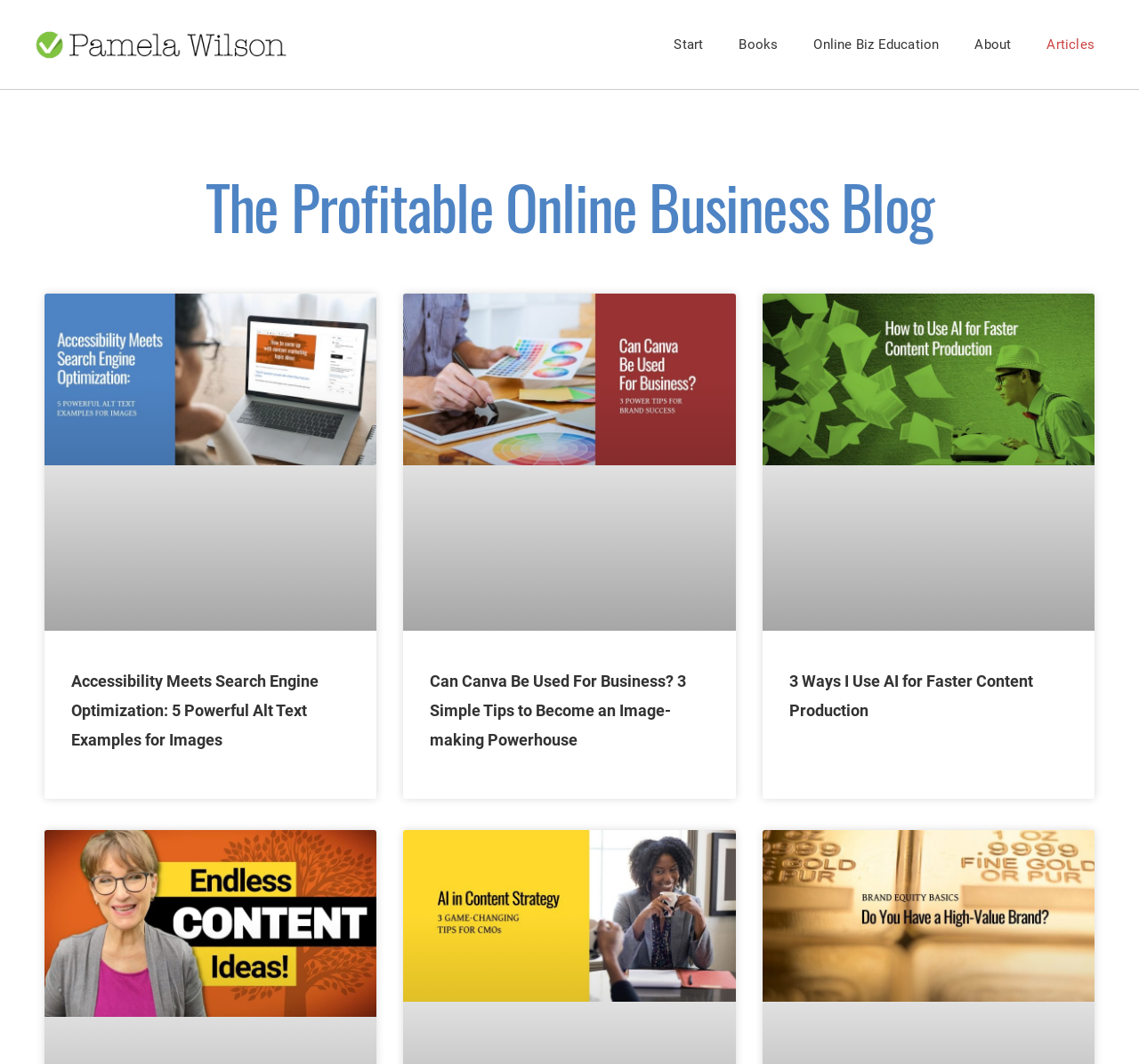Please reply with a single word or brief phrase to the question: 
What are the main categories on the top navigation bar?

Start, Books, Online Biz Education, About, Articles